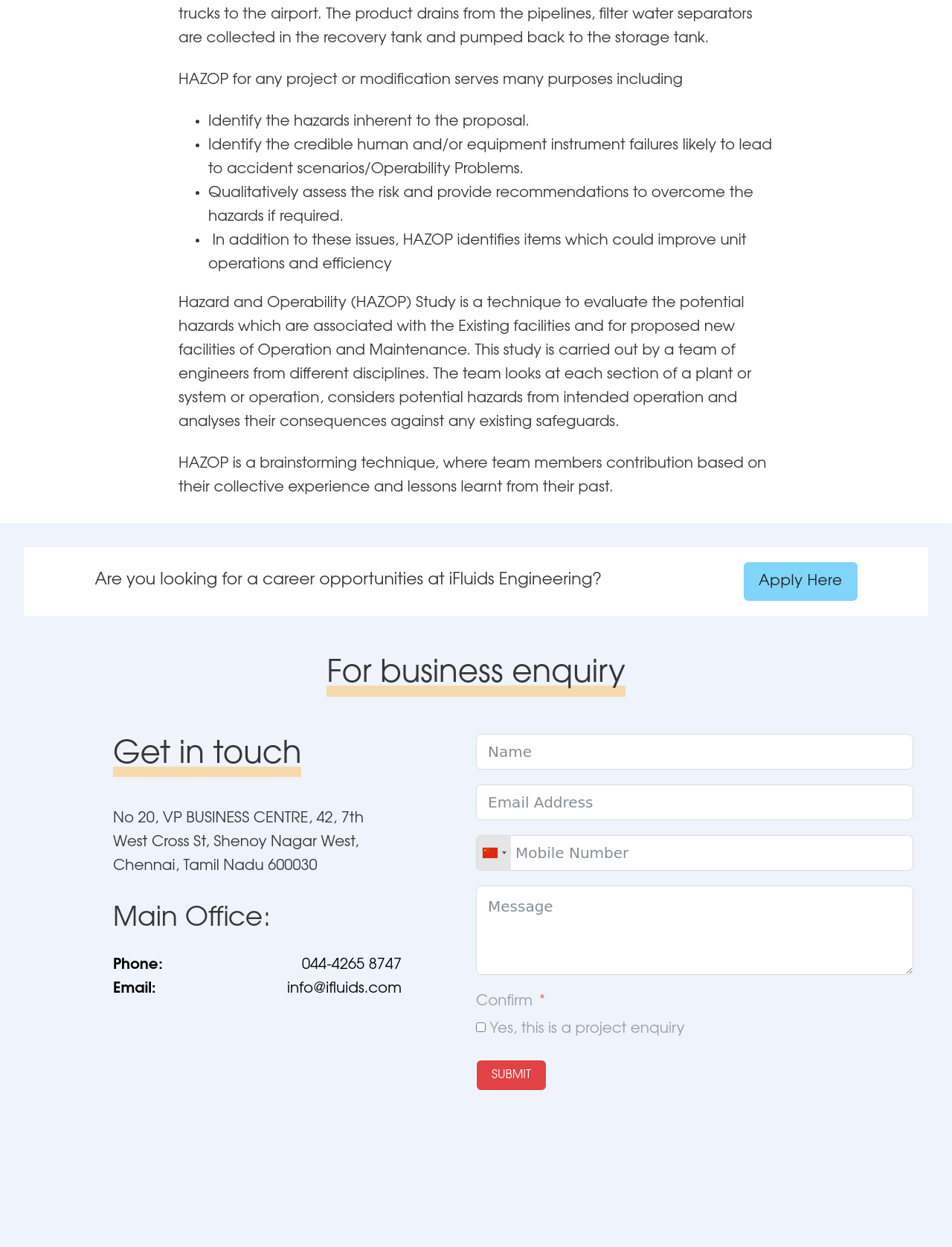Determine the bounding box coordinates of the region to click in order to accomplish the following instruction: "Fill in the name field". Provide the coordinates as four float numbers between 0 and 1, specifically [left, top, right, bottom].

[0.5, 0.588, 0.959, 0.617]